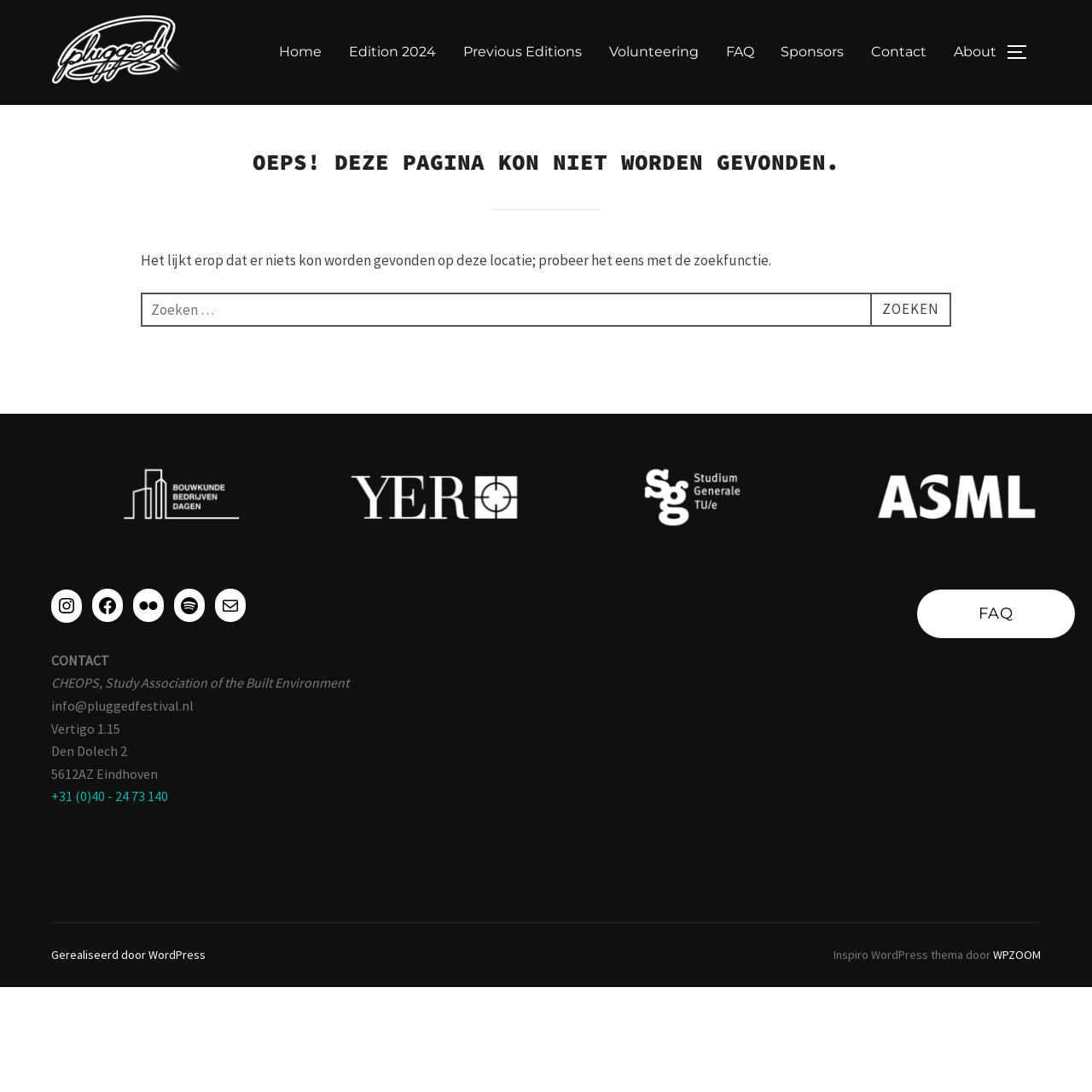What is the name of the study association?
Look at the image and provide a short answer using one word or a phrase.

CHEOPS